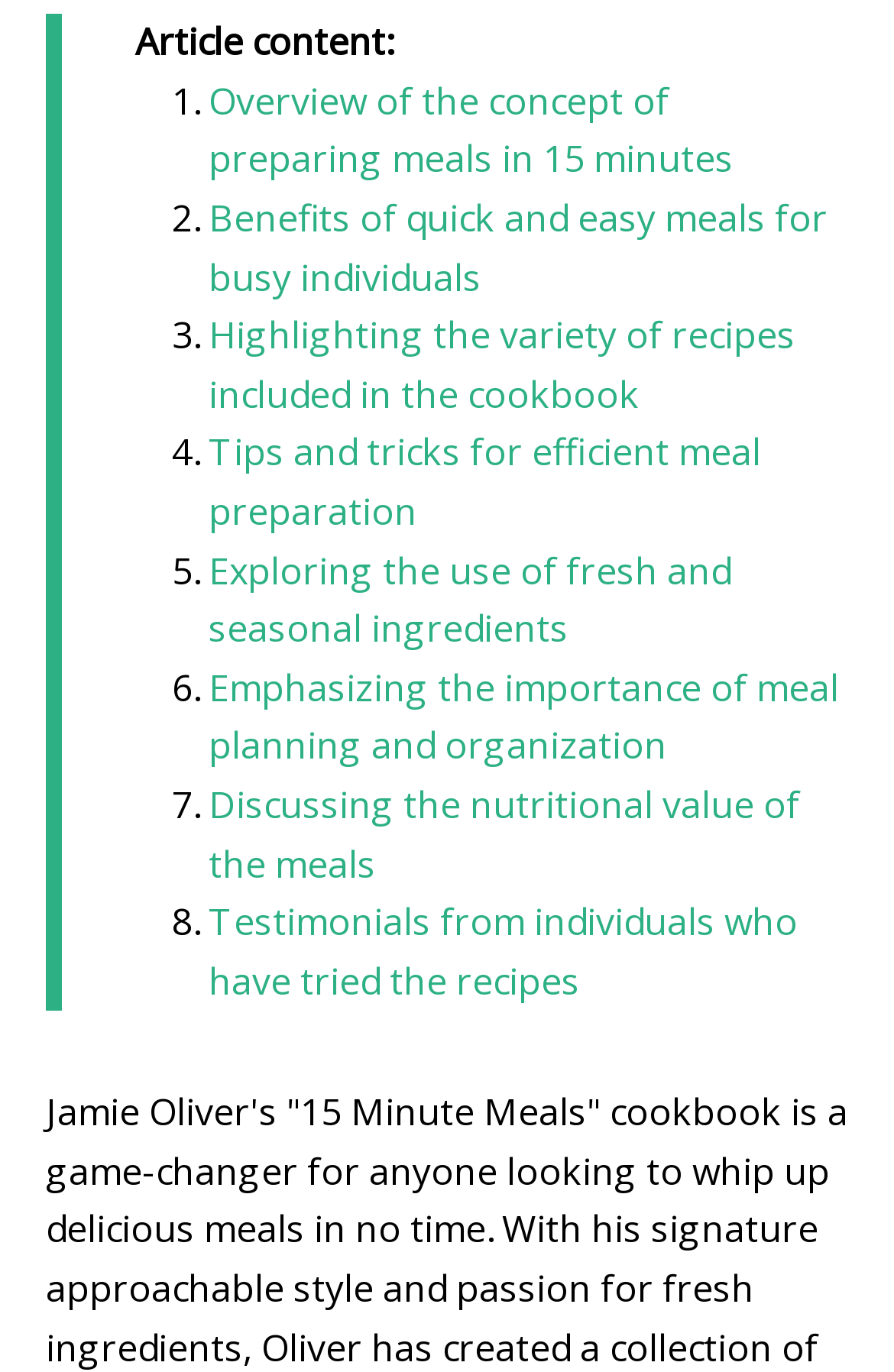Identify the bounding box coordinates of the clickable region to carry out the given instruction: "Read about the overview of the concept of preparing meals in 15 minutes".

[0.233, 0.055, 0.821, 0.134]